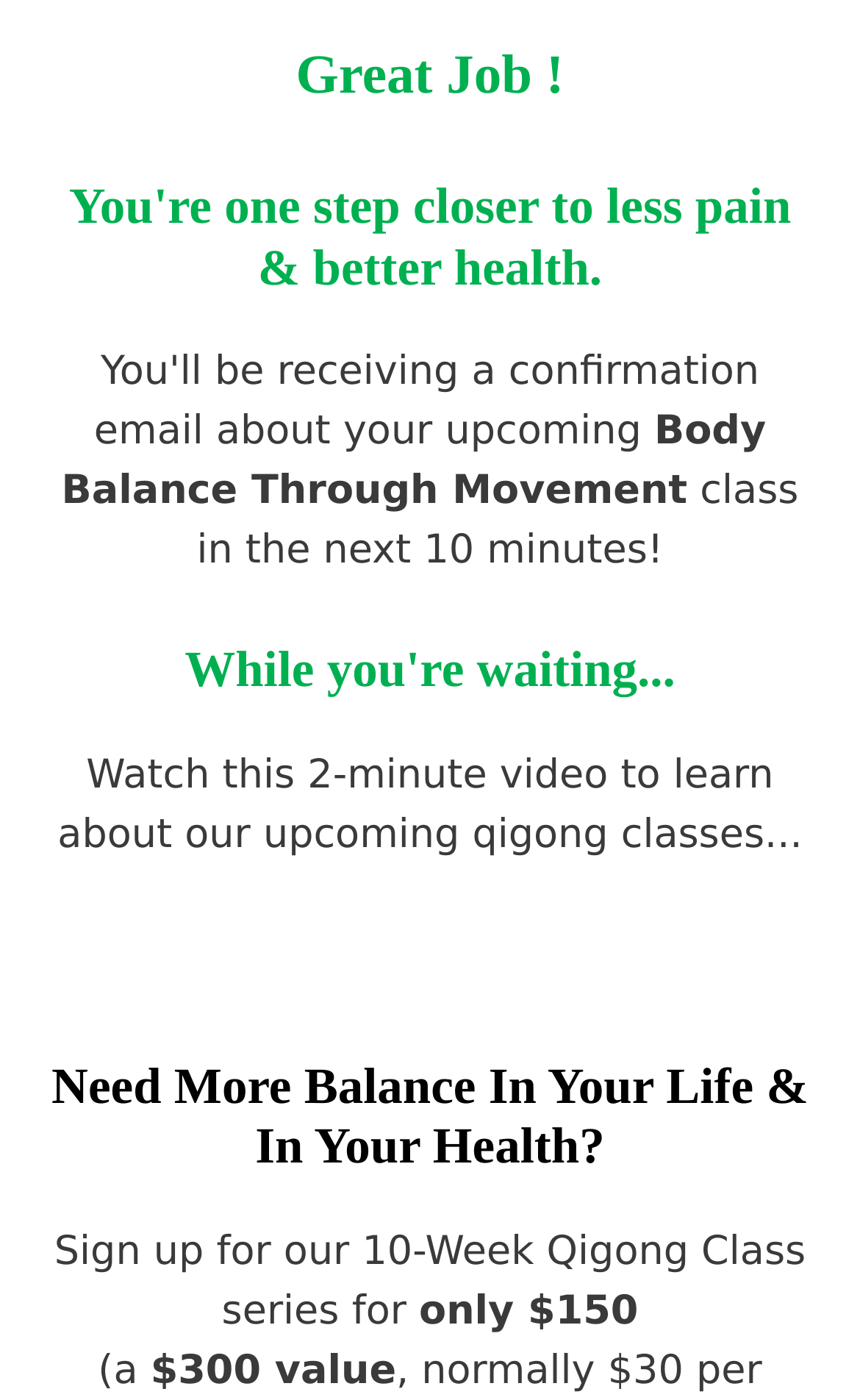Answer briefly with one word or phrase:
How much does the 10-Week Qigong Class series cost?

$150